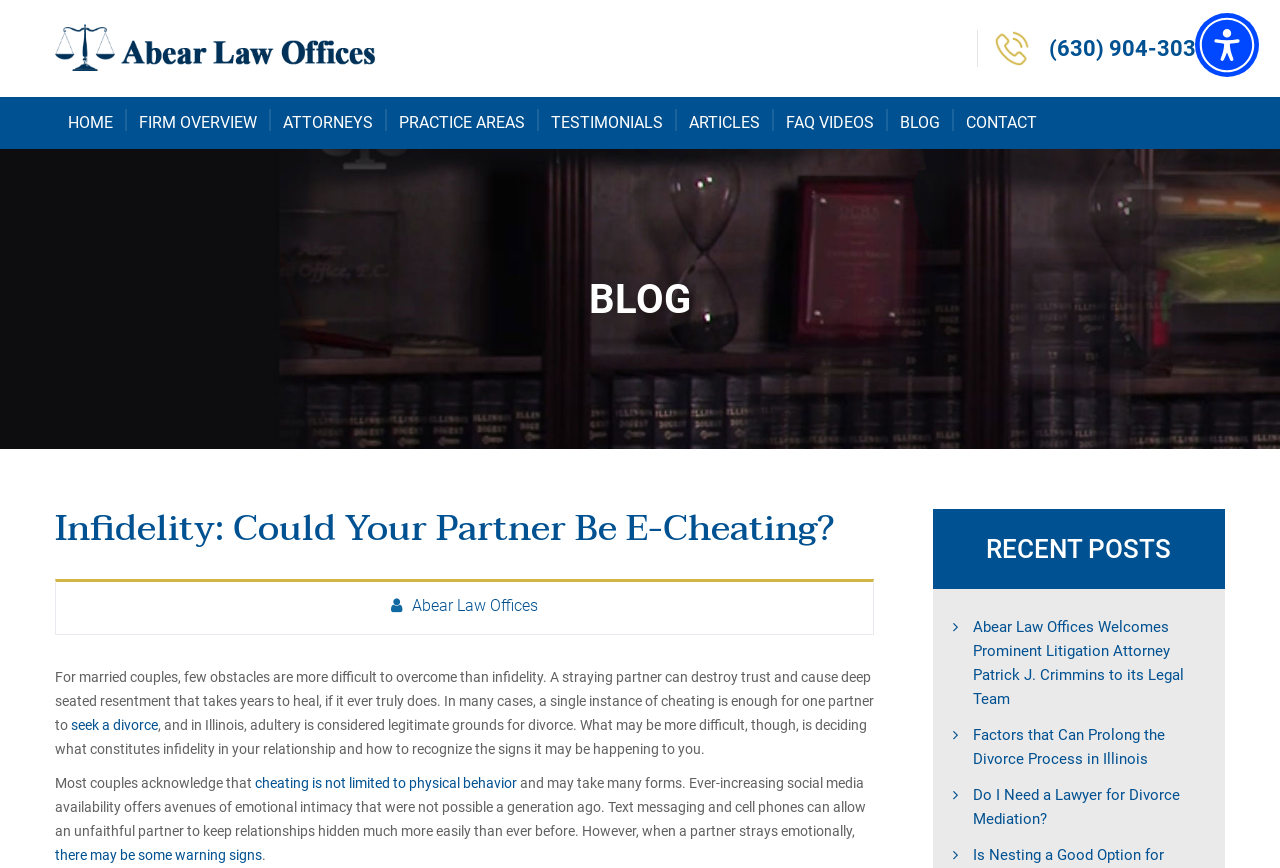Pinpoint the bounding box coordinates of the clickable area needed to execute the instruction: "Call the phone number". The coordinates should be specified as four float numbers between 0 and 1, i.e., [left, top, right, bottom].

[0.82, 0.041, 0.945, 0.07]